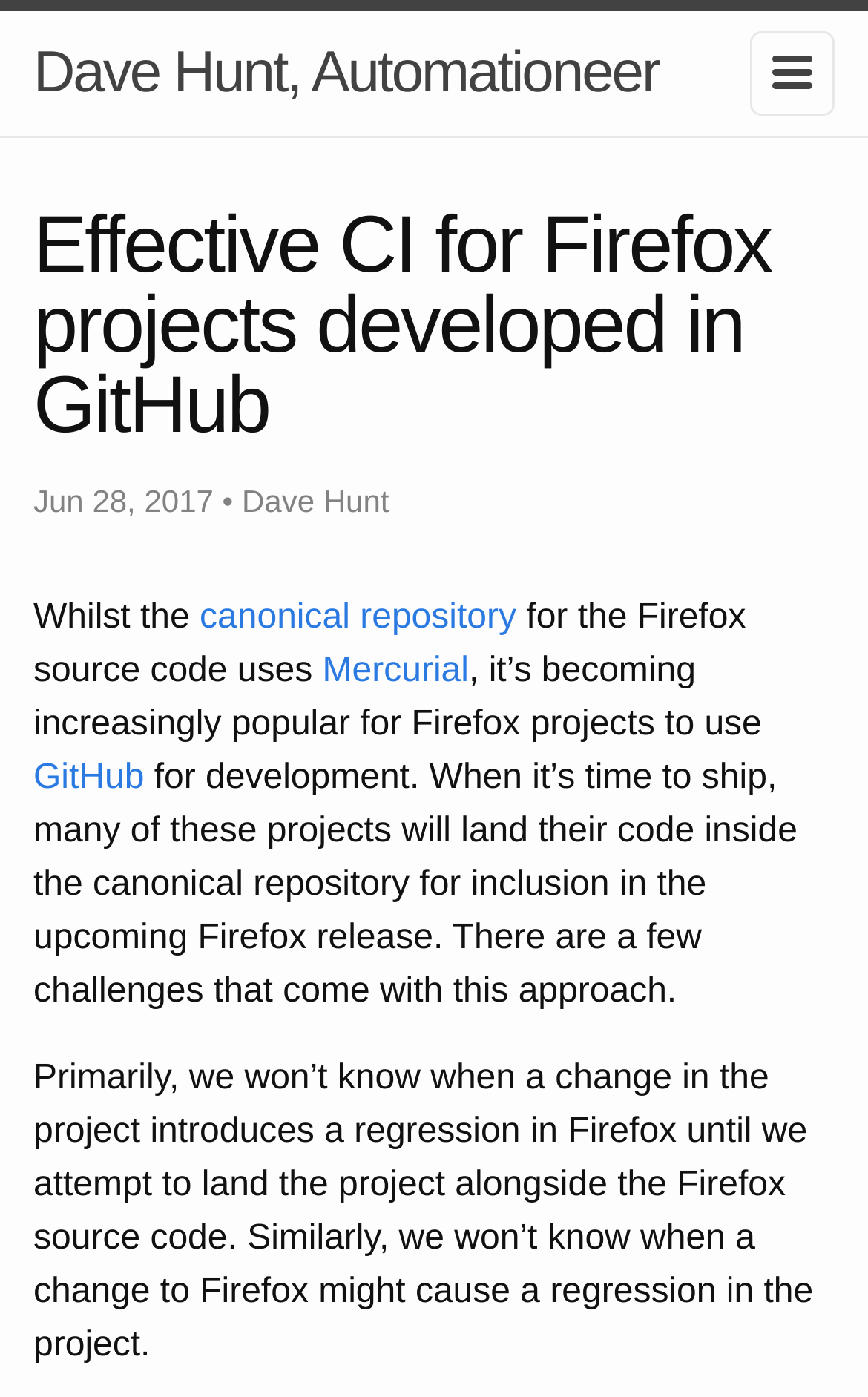Find the bounding box coordinates for the HTML element specified by: "canonical repository".

[0.23, 0.428, 0.595, 0.456]